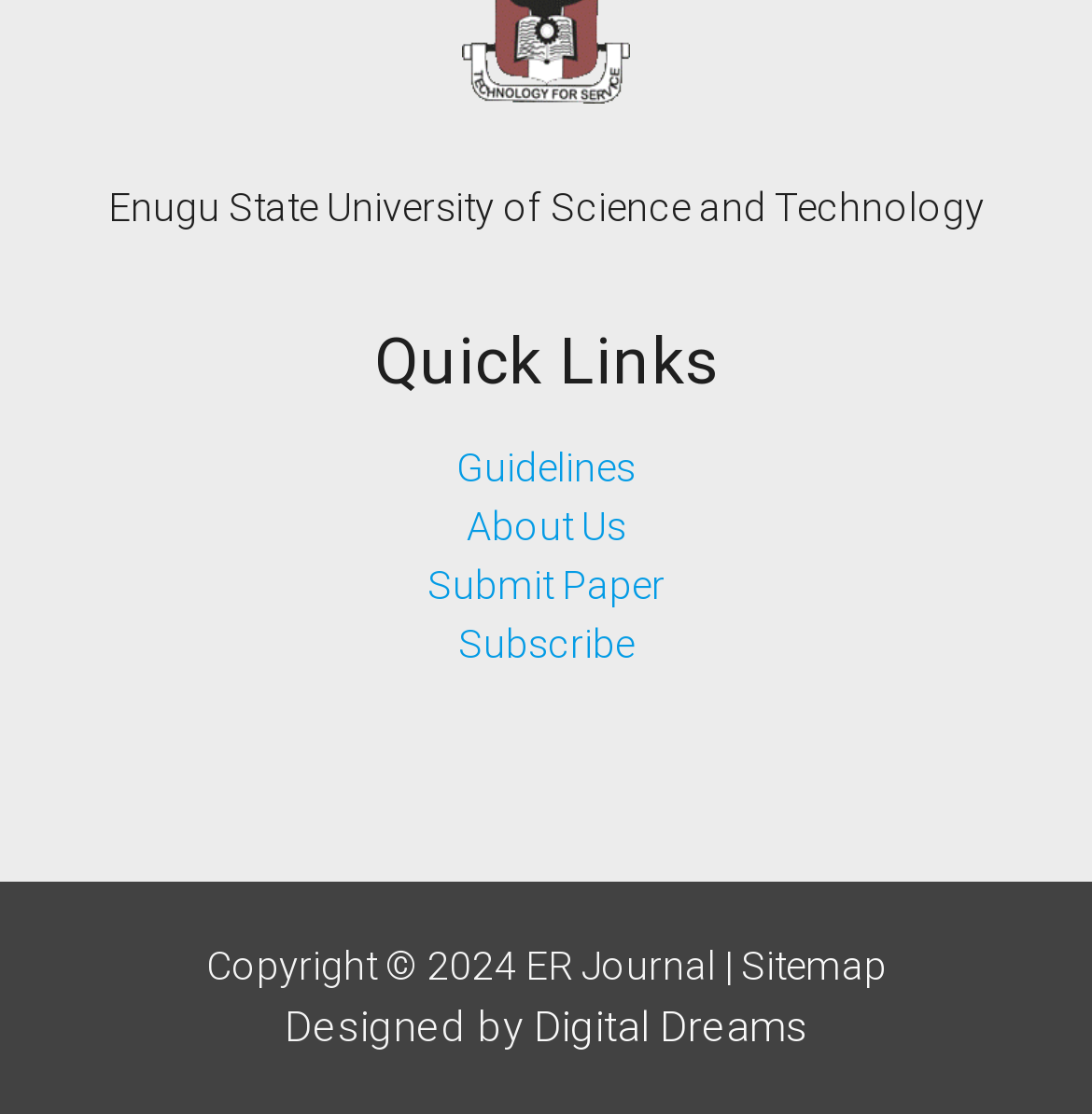Specify the bounding box coordinates (top-left x, top-left y, bottom-right x, bottom-right y) of the UI element in the screenshot that matches this description: Submit Paper

[0.391, 0.502, 0.609, 0.547]